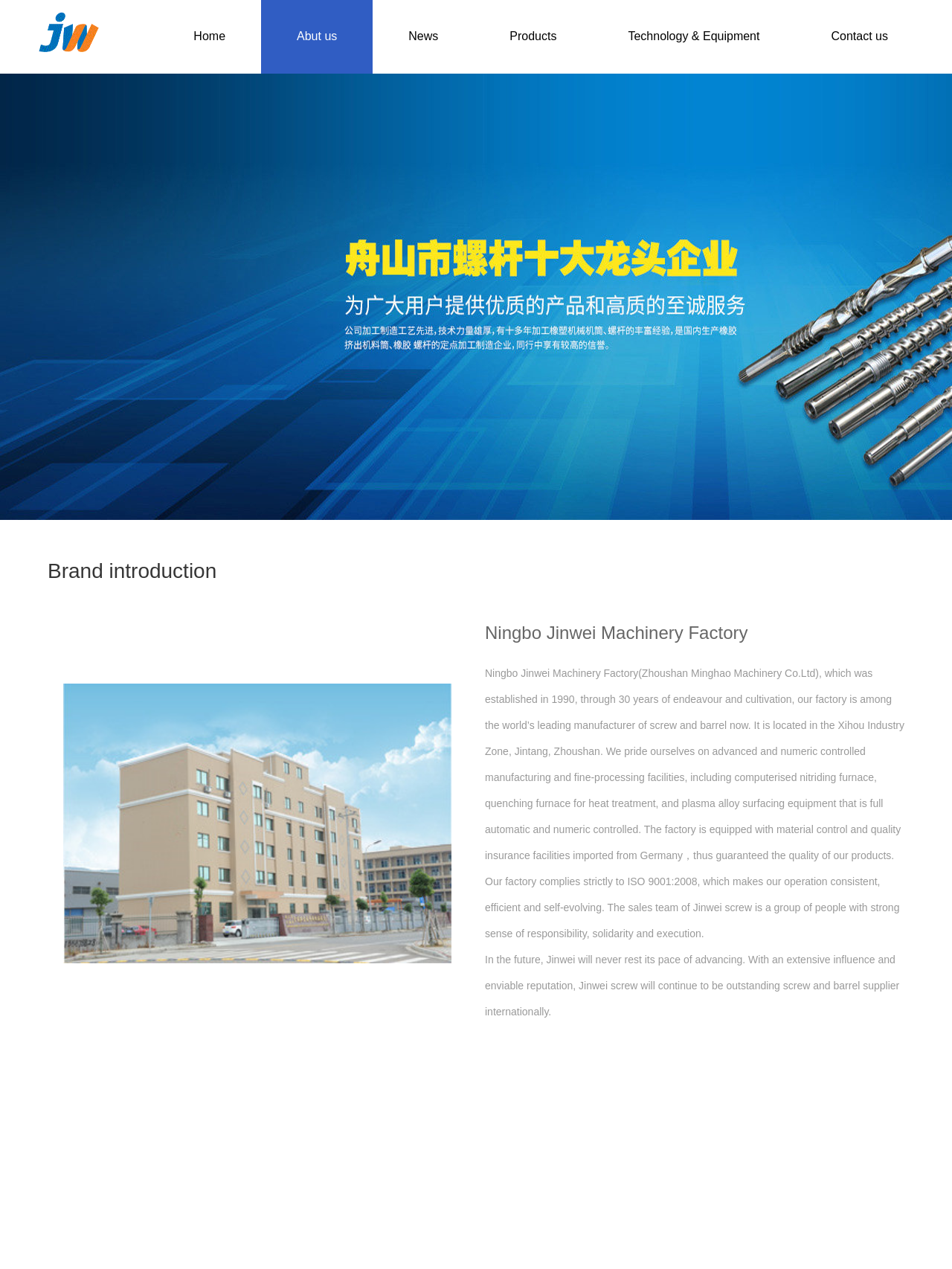Show the bounding box coordinates for the HTML element described as: "Technology & Equipment".

[0.622, 0.0, 0.836, 0.058]